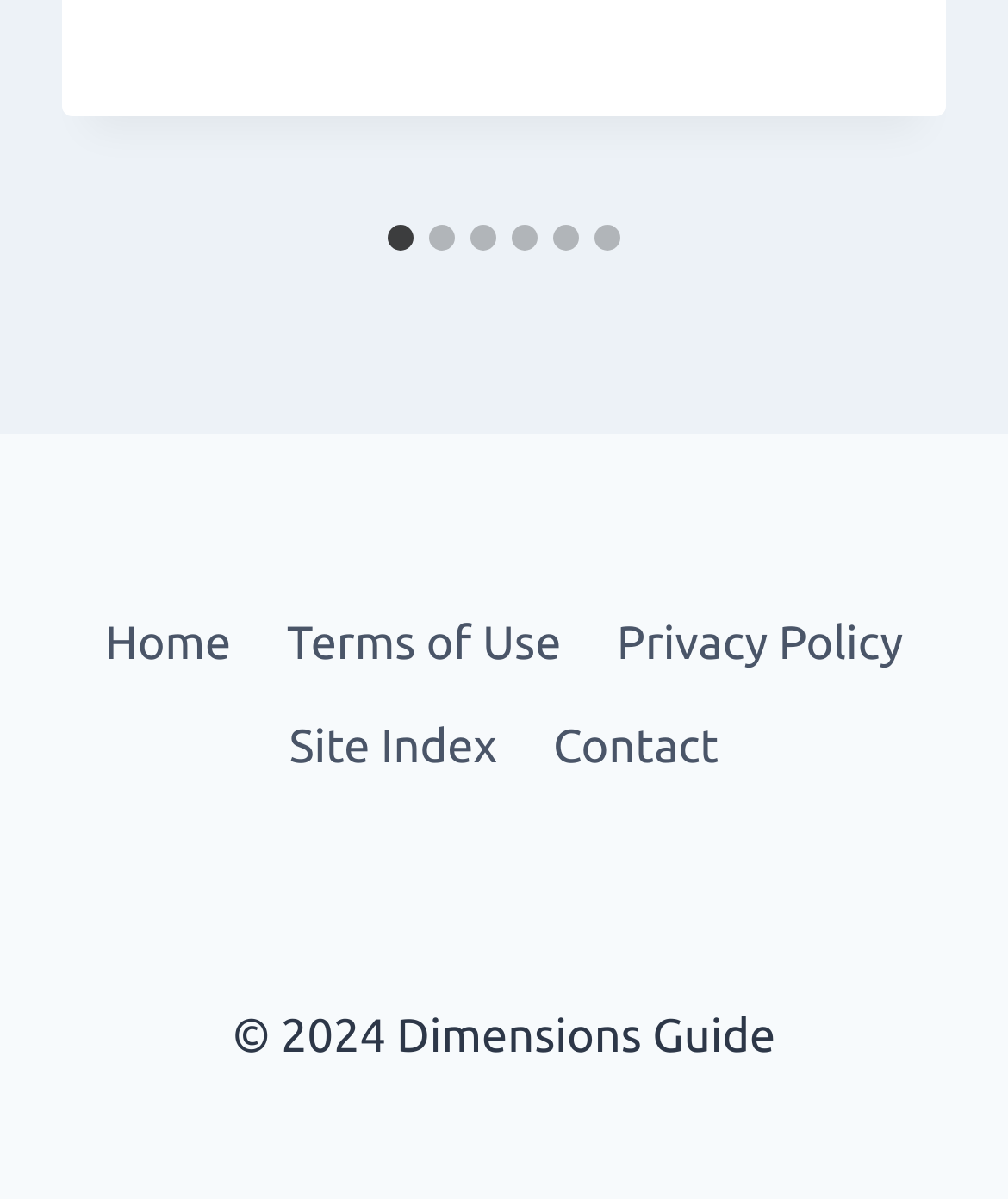Find and provide the bounding box coordinates for the UI element described with: "Privacy Policy".

[0.584, 0.496, 0.924, 0.581]